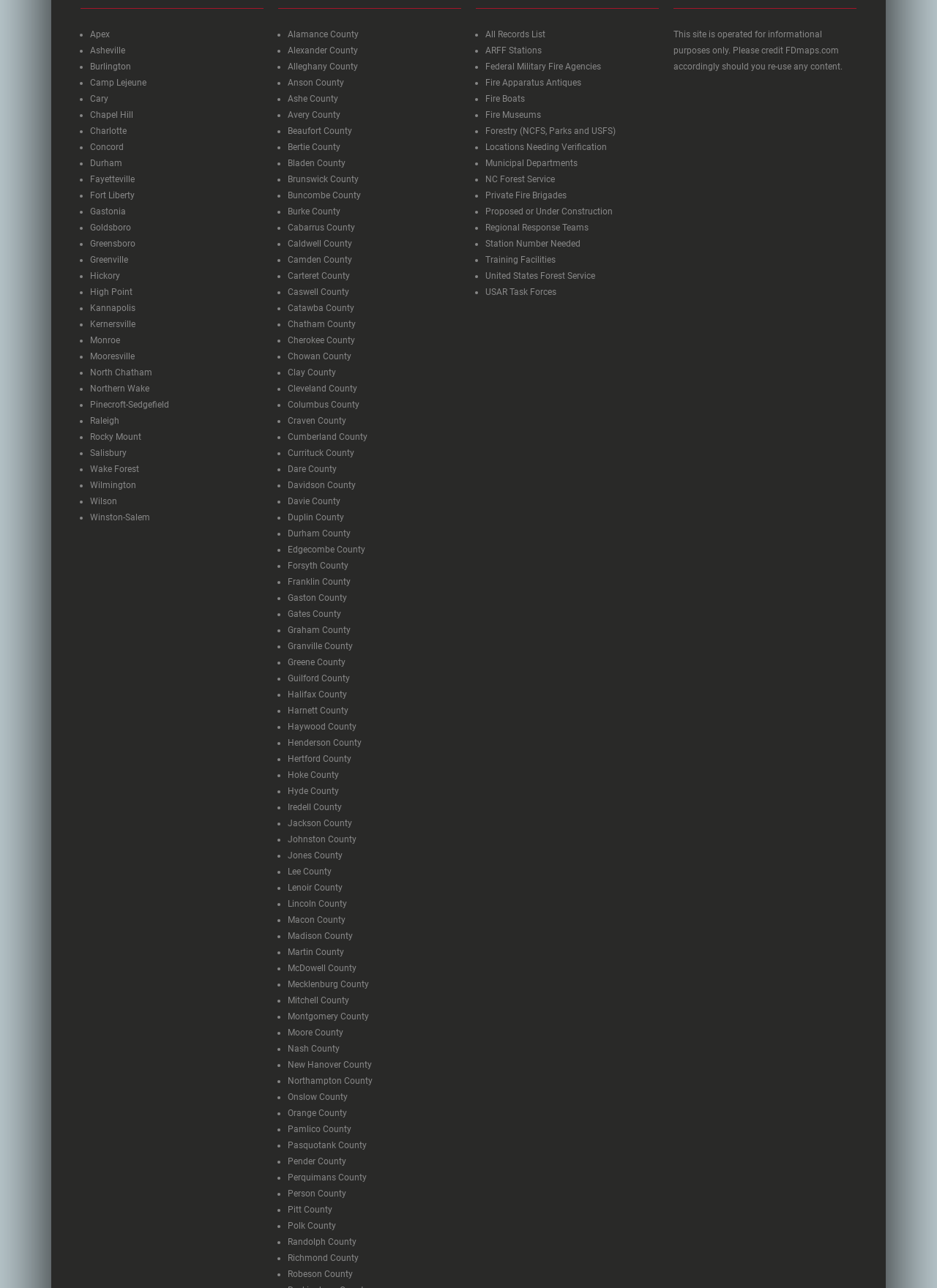Predict the bounding box coordinates of the UI element that matches this description: "Kannapolis". The coordinates should be in the format [left, top, right, bottom] with each value between 0 and 1.

[0.096, 0.235, 0.144, 0.245]